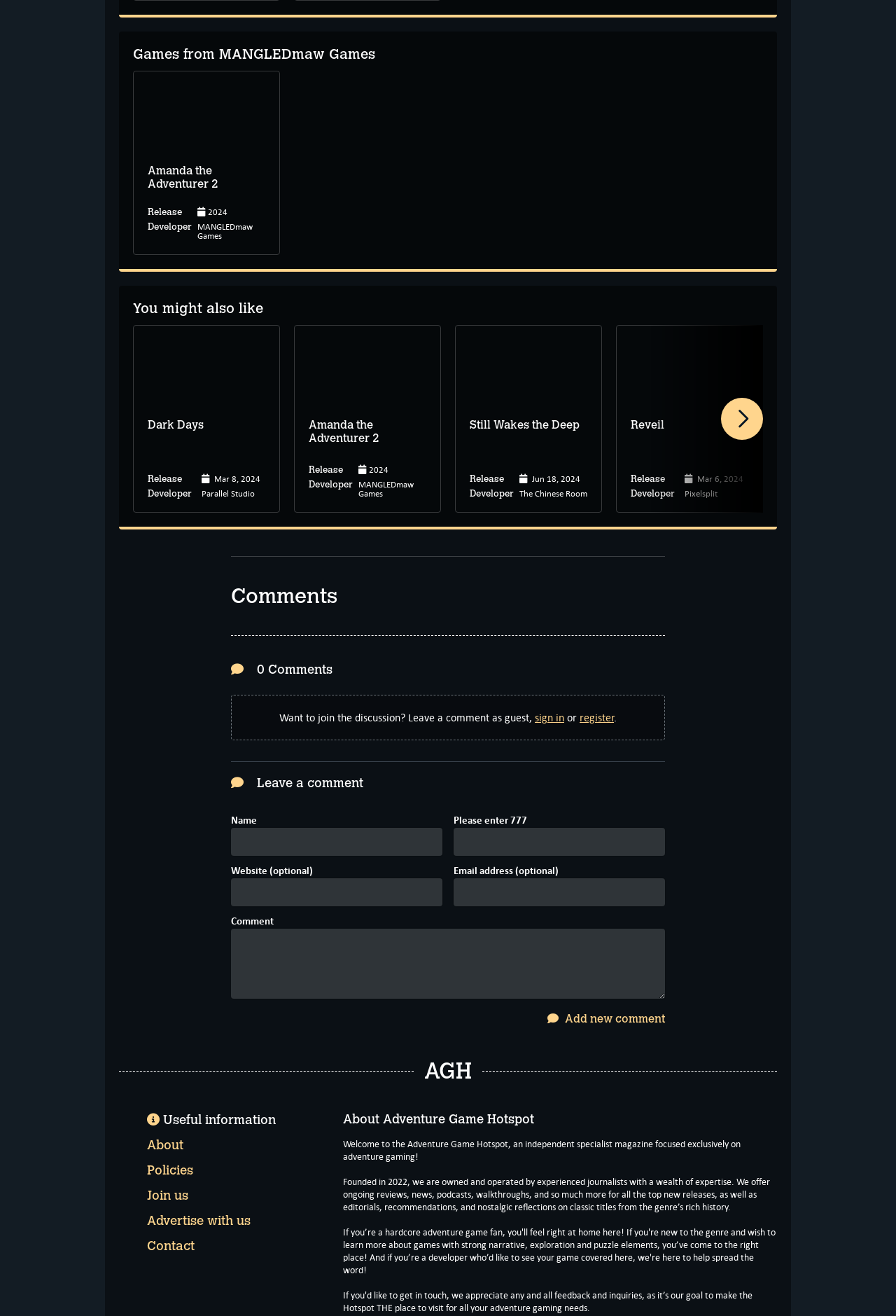Who is the developer of 'Still Wakes the Deep'?
Examine the image and provide an in-depth answer to the question.

I looked at the table under the game 'Still Wakes the Deep' and found the developer in the row with the header 'Developer', which is 'The Chinese Room'.